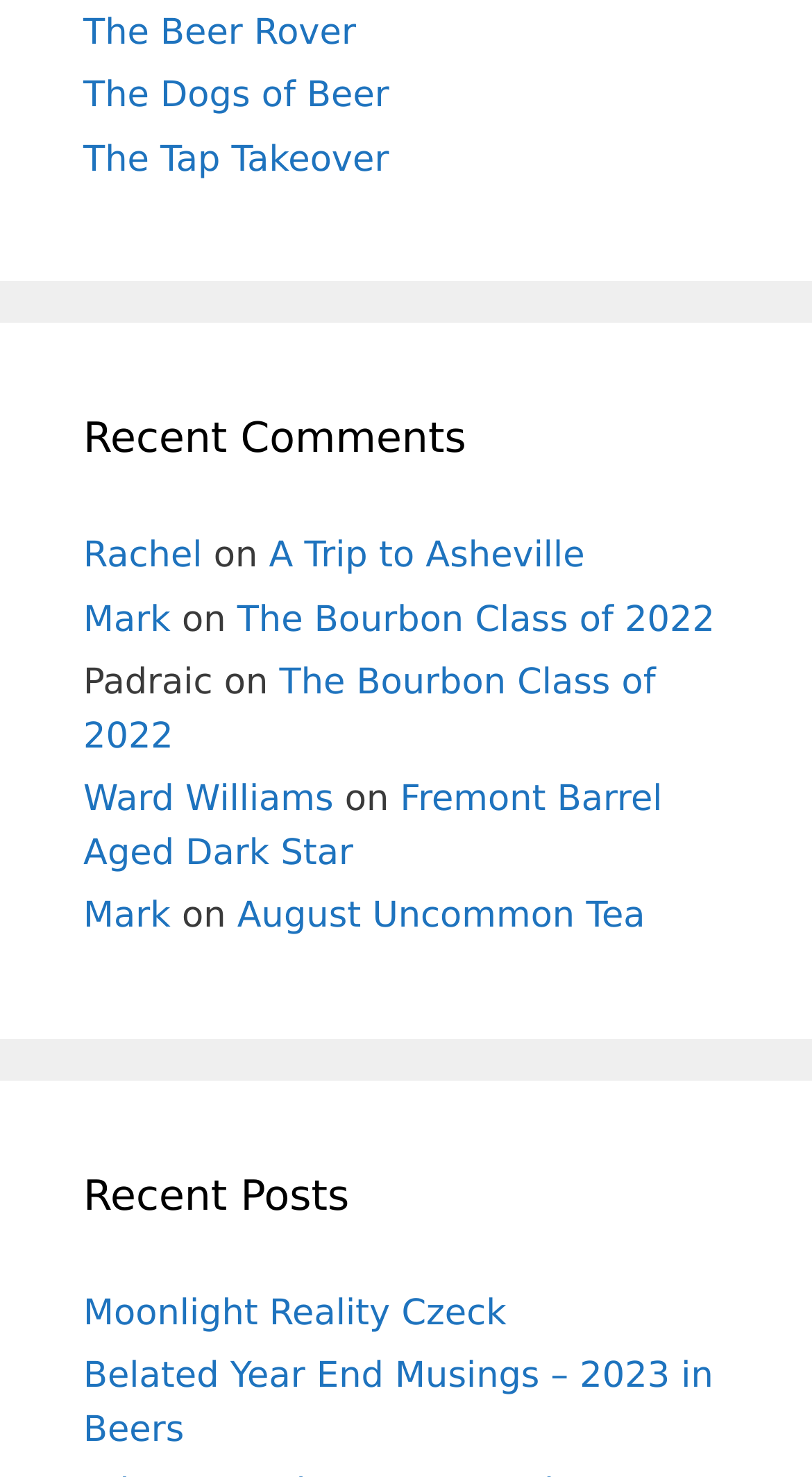Please mark the bounding box coordinates of the area that should be clicked to carry out the instruction: "explore Recent Posts".

[0.103, 0.788, 0.897, 0.83]